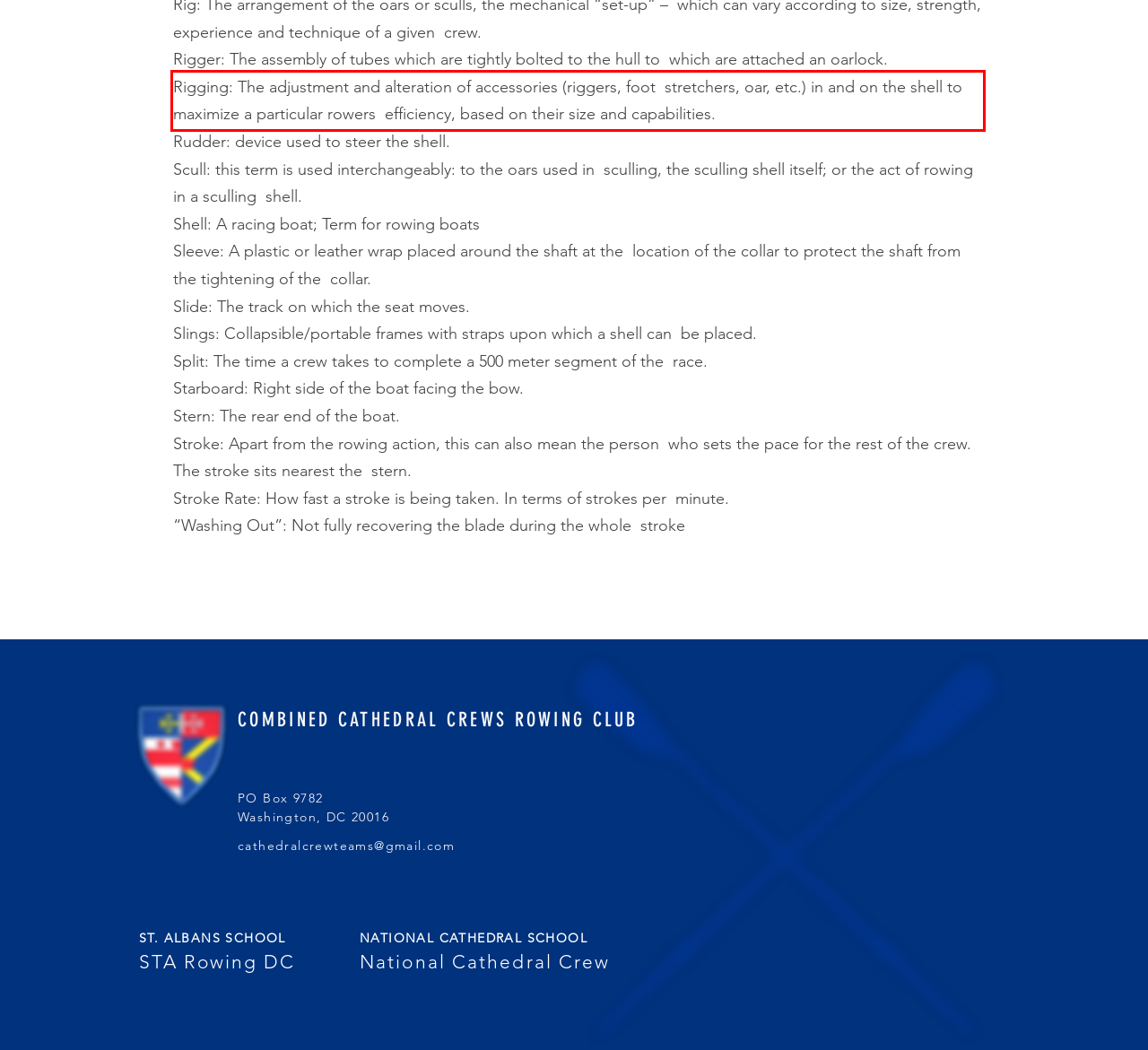Please look at the webpage screenshot and extract the text enclosed by the red bounding box.

Rigging: The adjustment and alteration of accessories (riggers, foot stretchers, oar, etc.) in and on the shell to maximize a particular rowers efficiency, based on their size and capabilities.